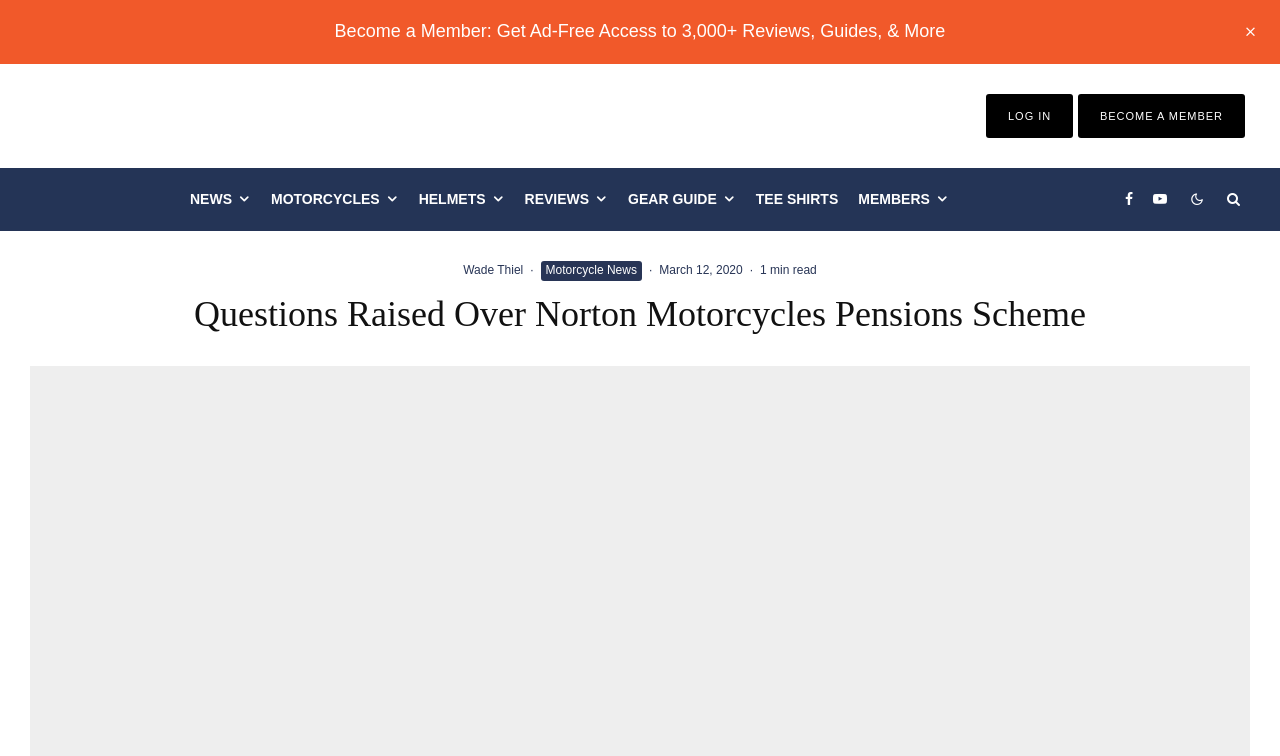Find and indicate the bounding box coordinates of the region you should select to follow the given instruction: "Log in to the website".

[0.787, 0.145, 0.821, 0.161]